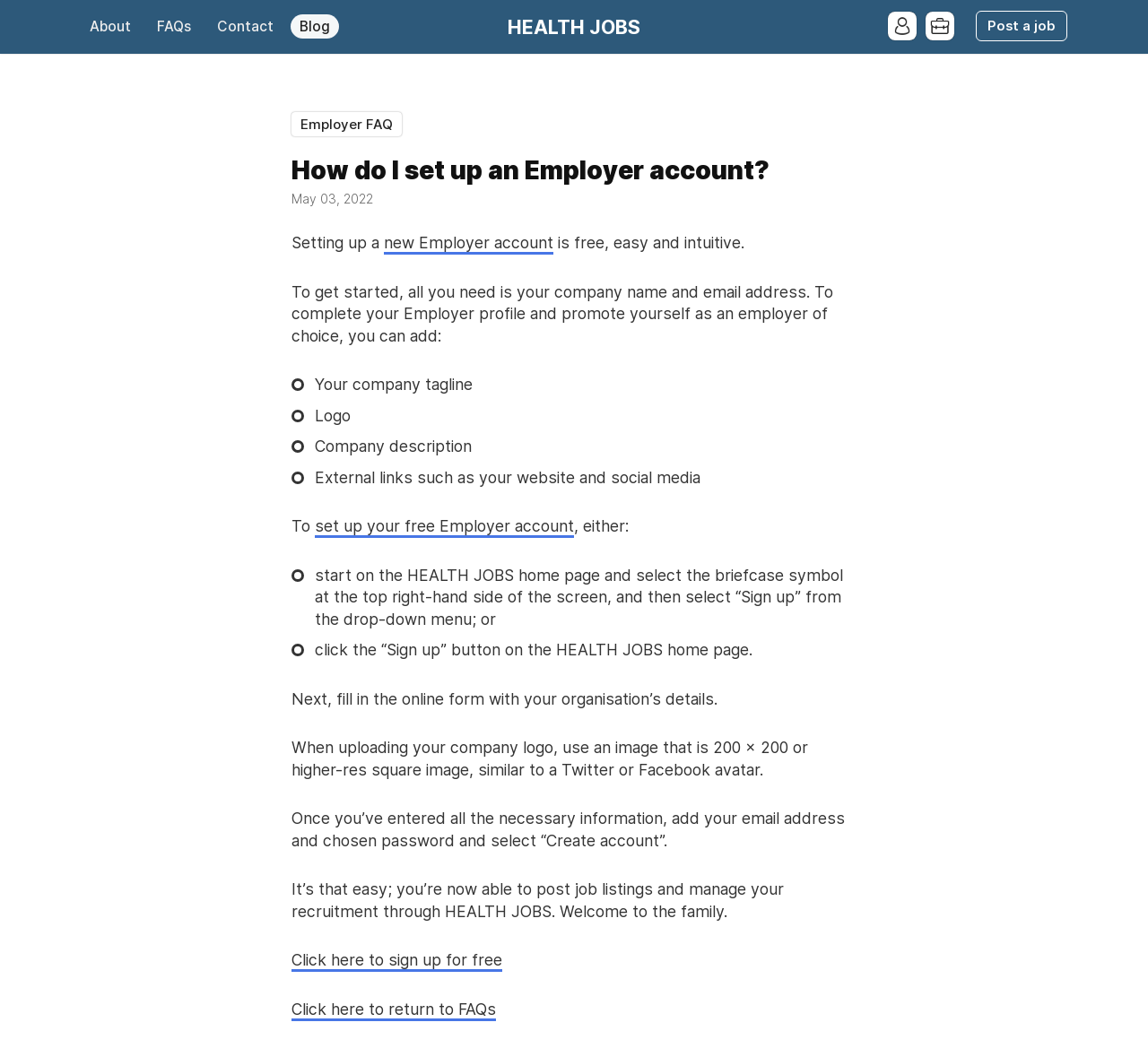Highlight the bounding box coordinates of the element that should be clicked to carry out the following instruction: "Click on 'Click here to sign up for free'". The coordinates must be given as four float numbers ranging from 0 to 1, i.e., [left, top, right, bottom].

[0.254, 0.899, 0.438, 0.92]